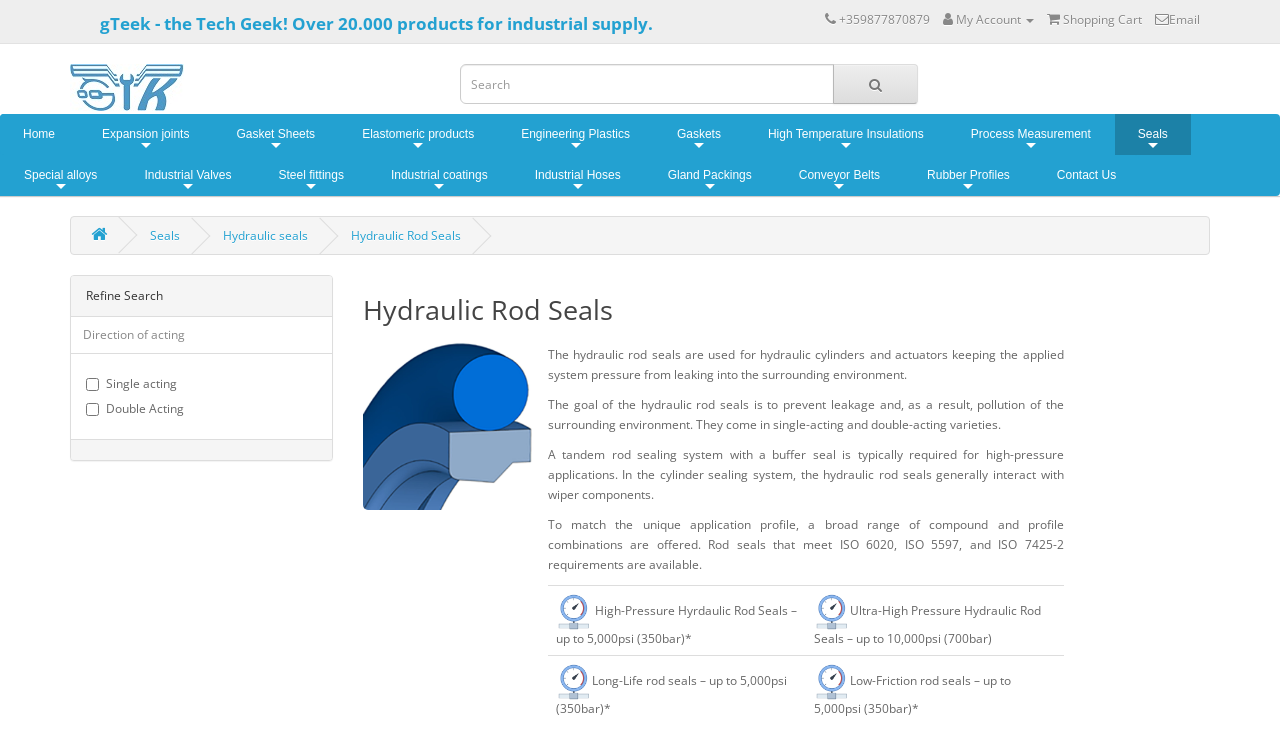Determine the bounding box coordinates in the format (top-left x, top-left y, bottom-right x, bottom-right y). Ensure all values are floating point numbers between 0 and 1. Identify the bounding box of the UI element described by: Hydraulic Rod Seals

[0.274, 0.311, 0.36, 0.334]